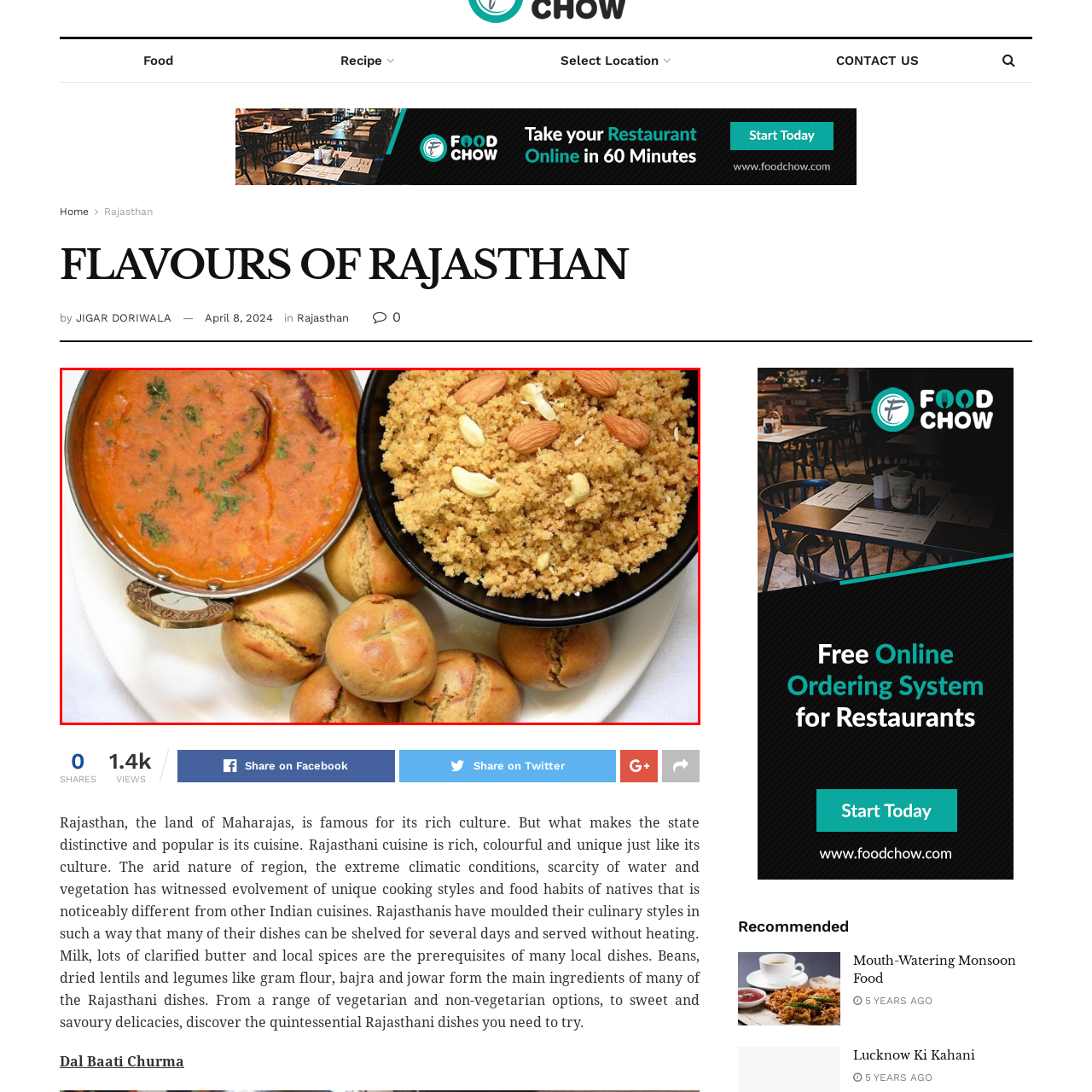Describe extensively the image that is contained within the red box.

The image beautifully showcases a traditional Rajasthani meal featuring three distinct dishes. On the left, a vibrant serving of Dal, characterized by its rich, orange hue and garnished with fresh coriander and whole red chilies, is presented in a decorative, round metal bowl. This hearty lentil dish is a staple in Rajasthani cuisine, known for its robust flavor.

To the right, a bowl holds a generous portion of sweet and nutty Sooji Halwa, made from semolina and adorned with slivers of almonds and cashews, adding a crunchy texture to the dish. The golden-brown dessert reflects the culinary tradition of Rajasthan, often enjoyed on festive occasions or as a comforting treat.

In the foreground, palm-sized round Baatis, crisp on the outside, are arranged enticingly. These baked wheat rolls are commonly paired with Dal, embodying the essence of hearty Rajasthani fare. This meal not only represents the unique flavors of Rajasthan but also highlights the region’s rich culinary culture, which emphasizes the use of local ingredients and traditional cooking methods.